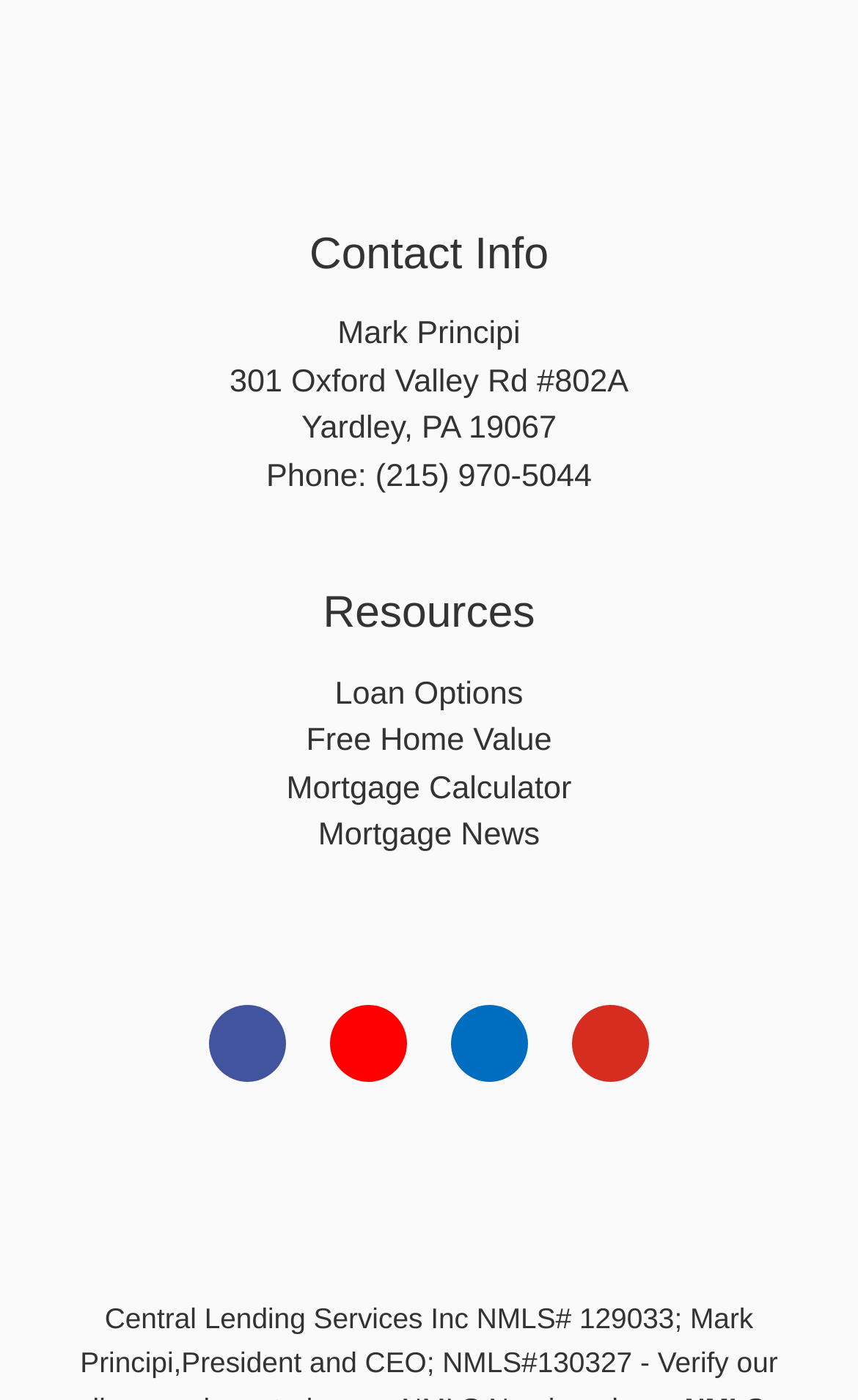How many resources are listed on the webpage?
Refer to the image and give a detailed response to the question.

The resources section of the webpage contains four links: 'Loan Options', 'Free Home Value', 'Mortgage Calculator', and 'Mortgage News'. Therefore, the answer is 4.